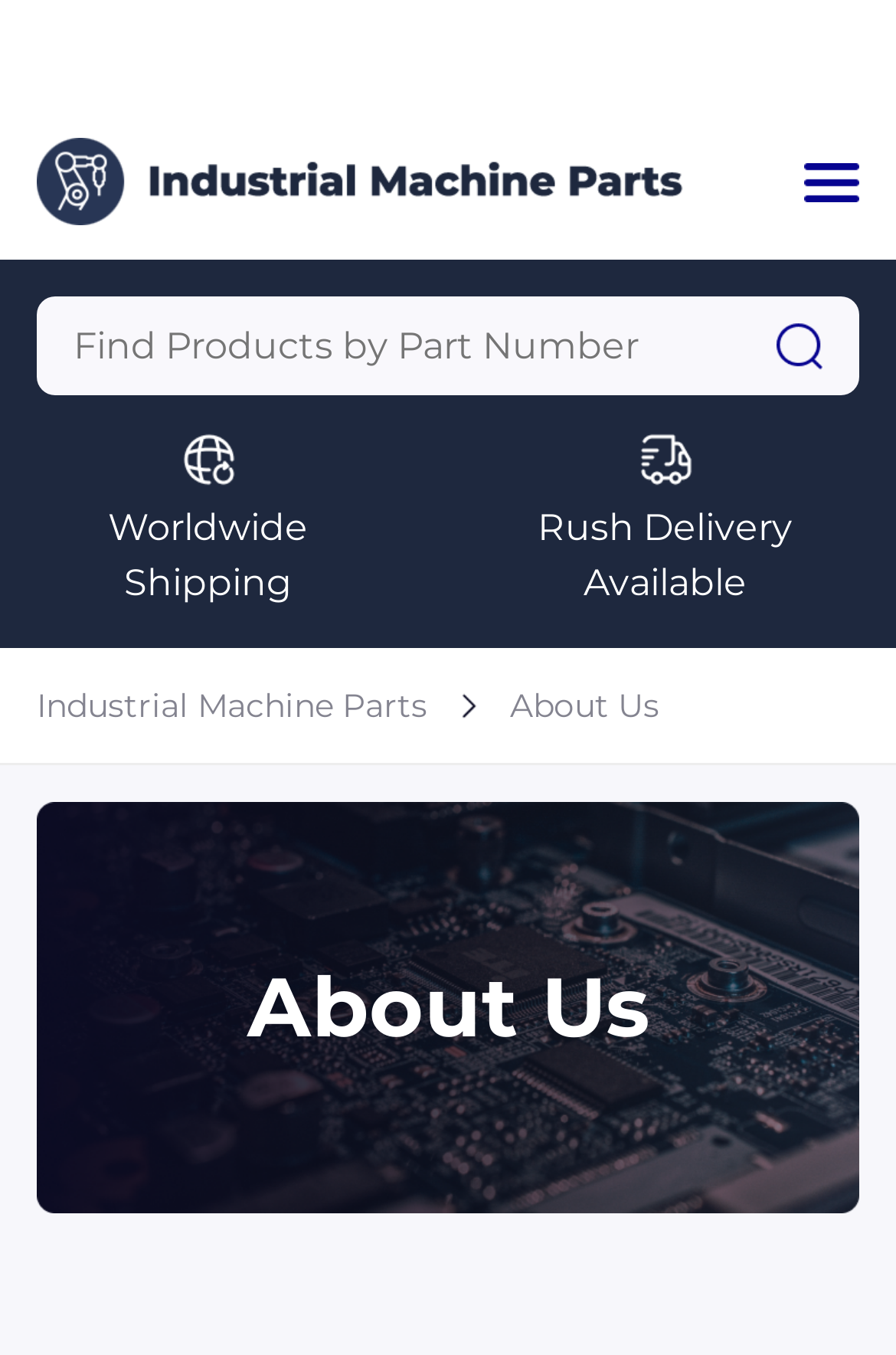Using the description: "alt="logo"", identify the bounding box of the corresponding UI element in the screenshot.

[0.041, 0.102, 0.772, 0.166]